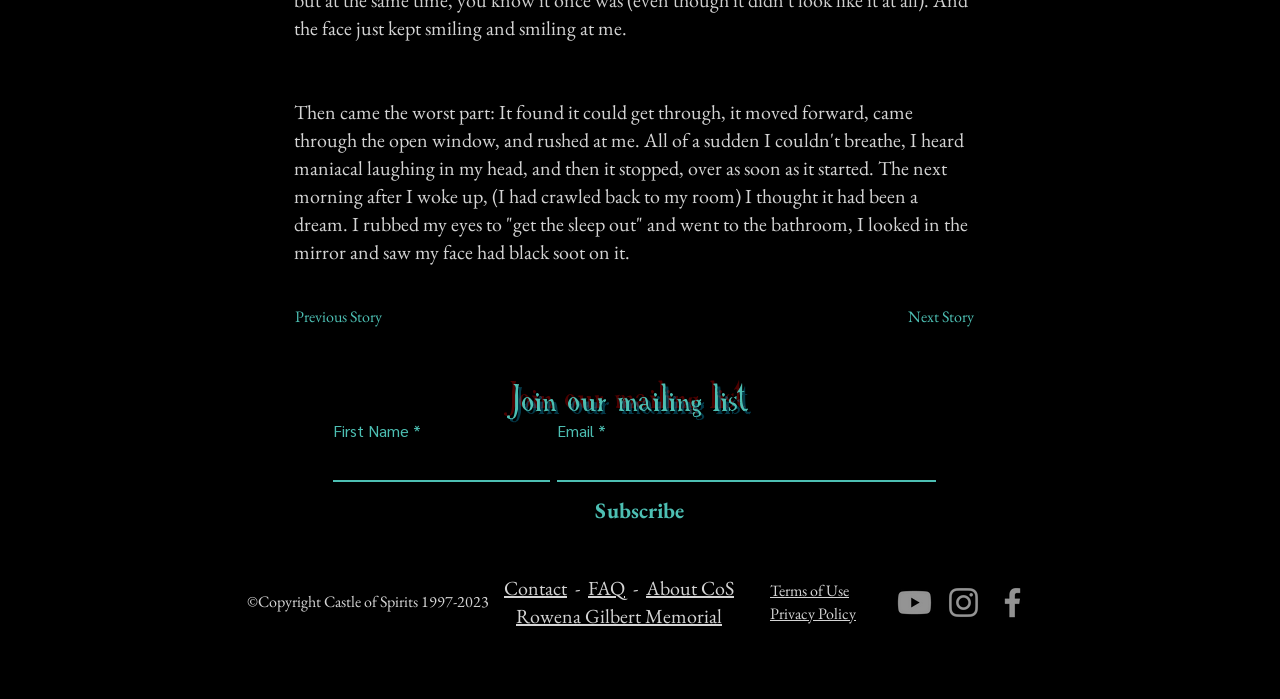Highlight the bounding box coordinates of the element you need to click to perform the following instruction: "Subscribe to the mailing list."

[0.456, 0.698, 0.535, 0.765]